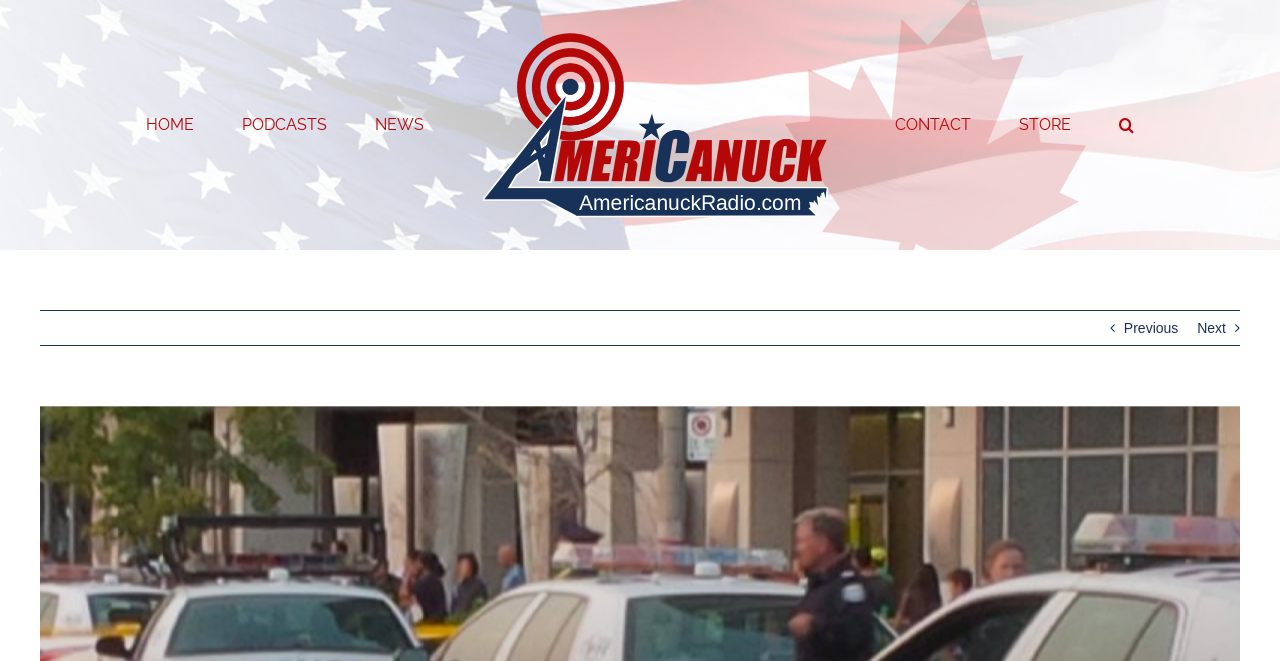What is the purpose of the button with the text 'Search'?
Based on the screenshot, provide your answer in one word or phrase.

To search